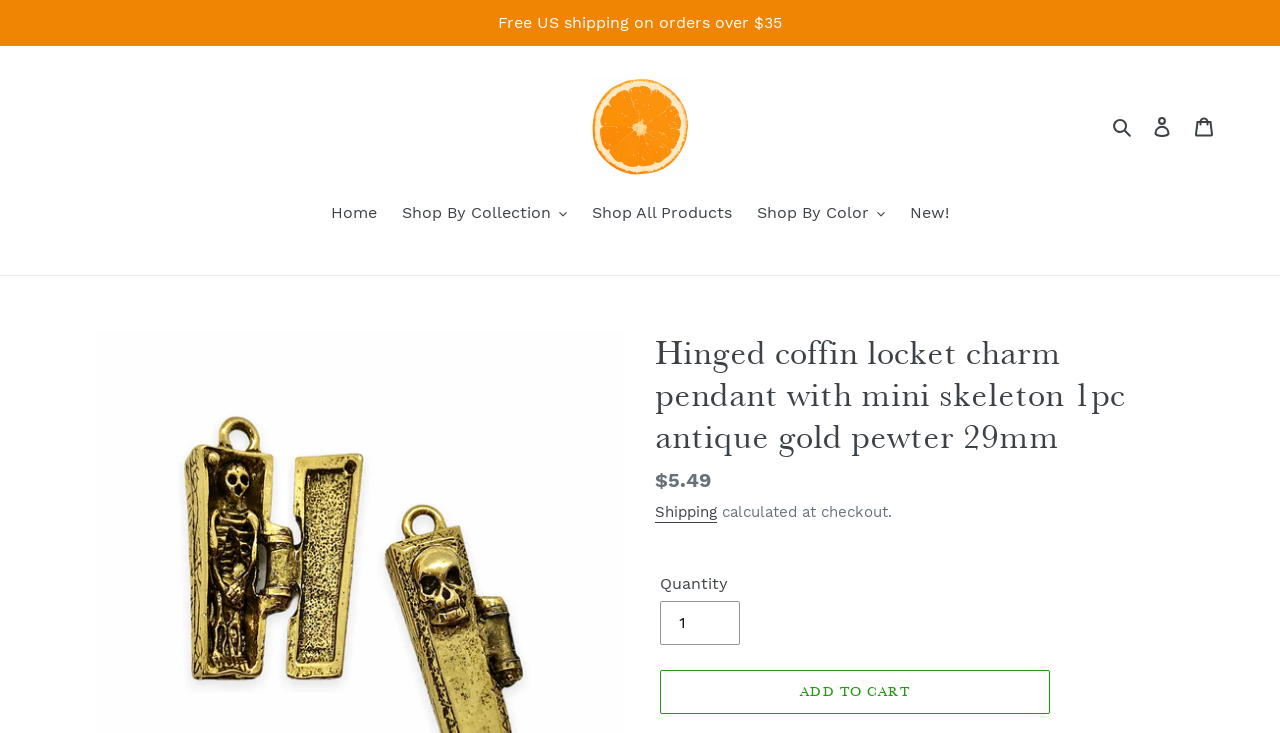Identify the bounding box coordinates of the region that should be clicked to execute the following instruction: "Read the 'Tips & Tricks' article".

None